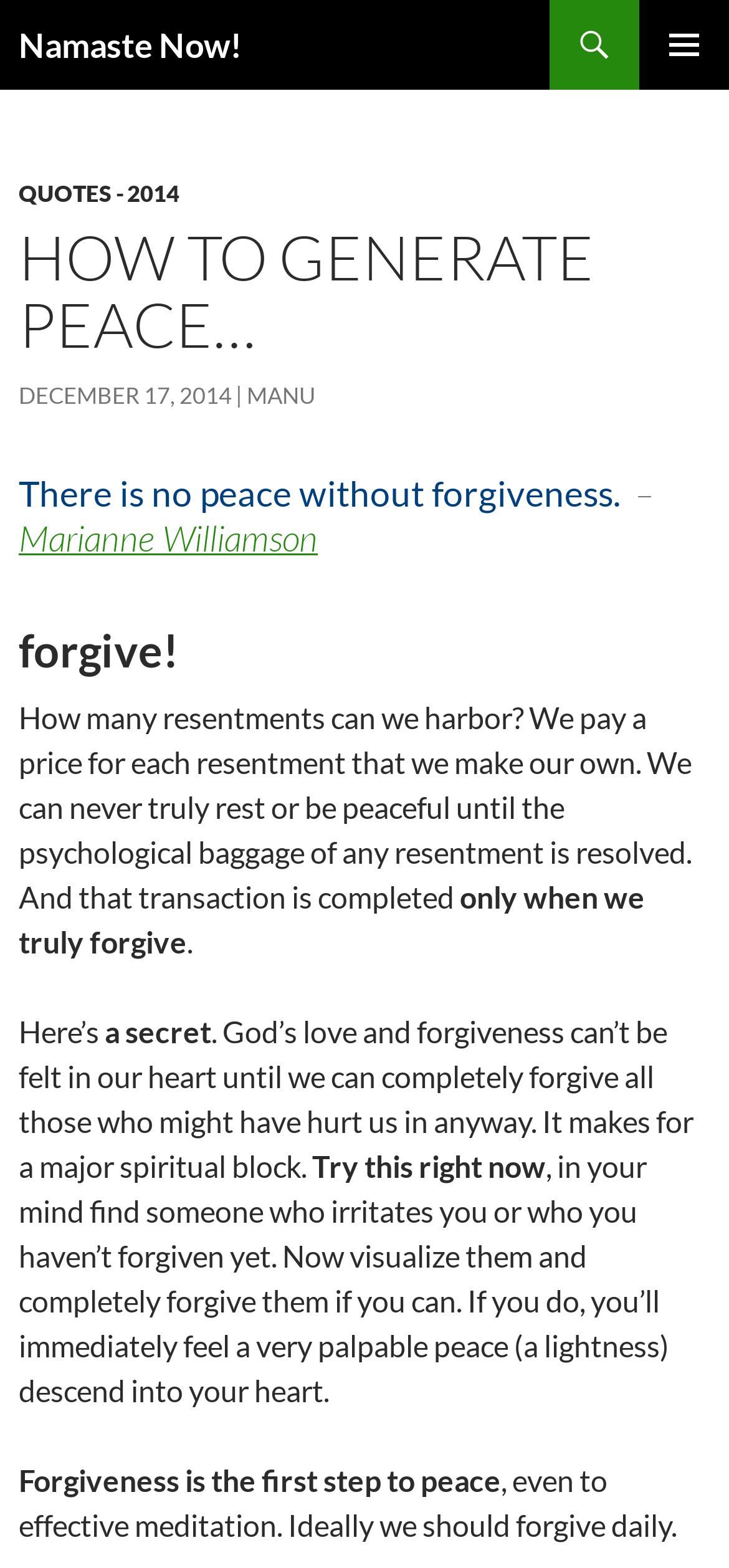What is the benefit of forgiveness?
Please give a detailed answer to the question using the information shown in the image.

According to the article, forgiving others can lead to a palpable peace, or a feeling of lightness, descending into one's heart. This is described as a tangible benefit of forgiveness.